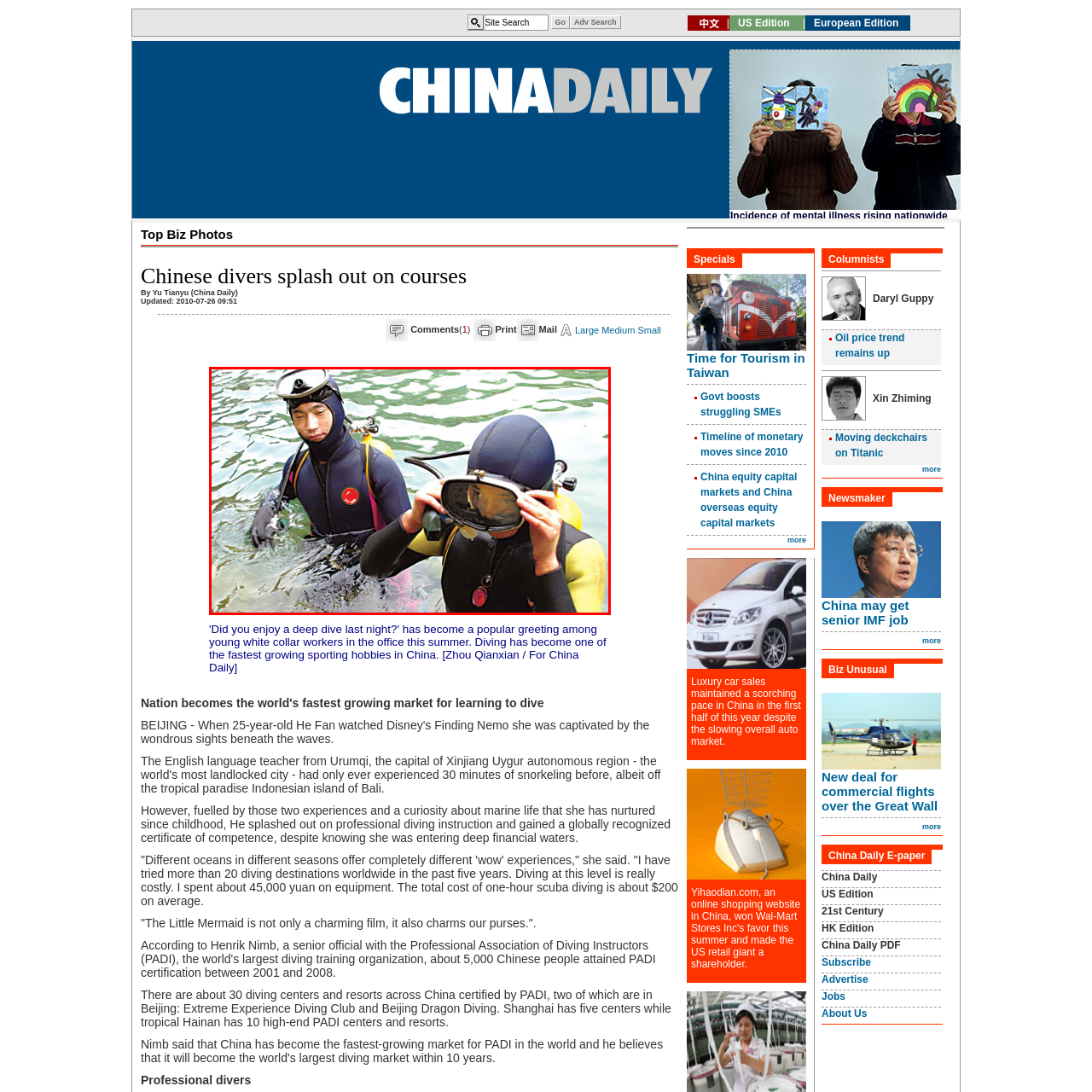What is the diver on the left doing?
Concentrate on the image within the red bounding box and respond to the question with a detailed explanation based on the visual information provided.

The diver on the left appears to be adjusting their diving mask, which is a necessary step in preparing for a dive to ensure a proper fit and clear vision underwater.